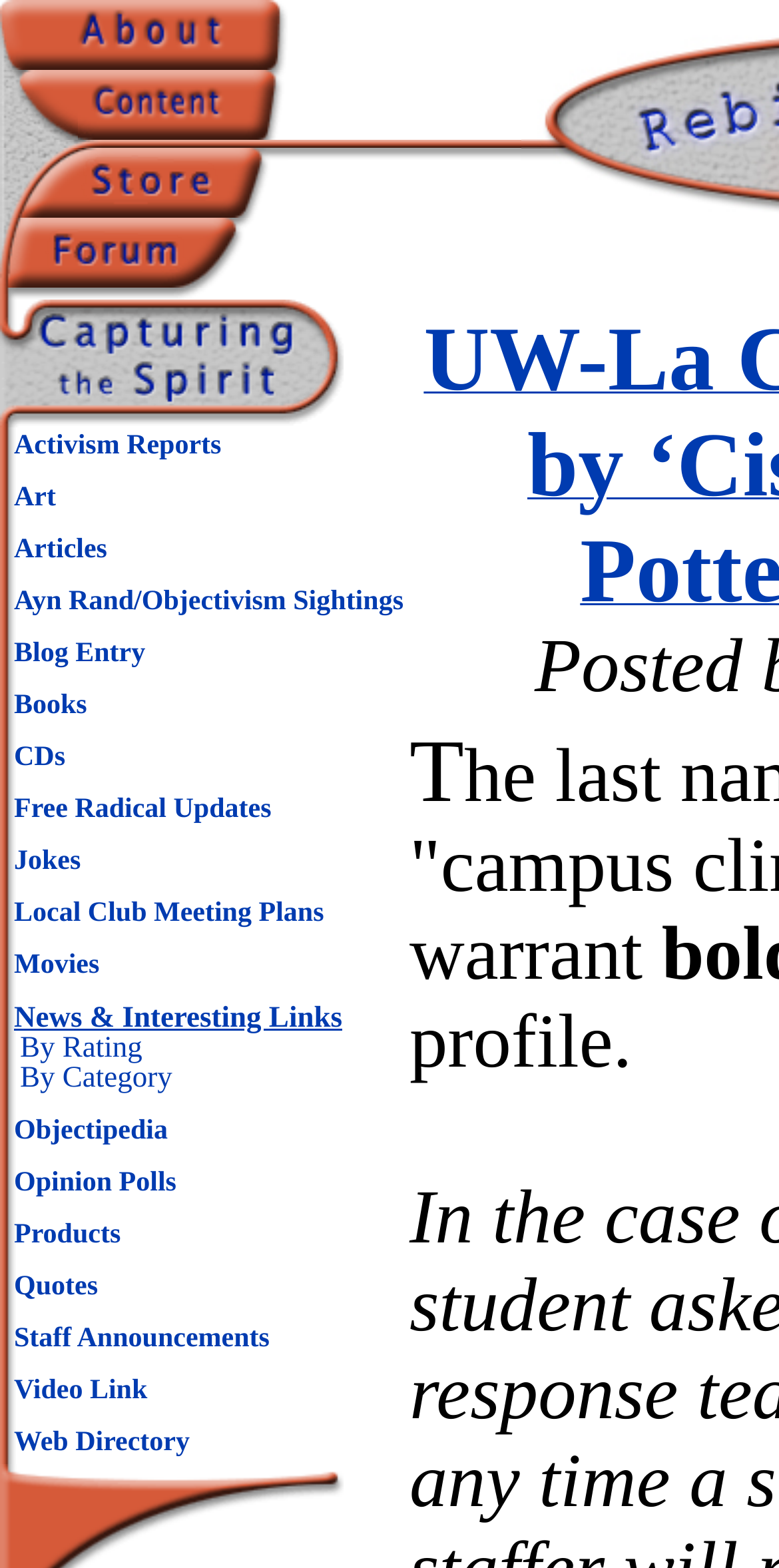Find the bounding box coordinates for the HTML element described in this sentence: "Books". Provide the coordinates as four float numbers between 0 and 1, in the format [left, top, right, bottom].

[0.018, 0.441, 0.112, 0.46]